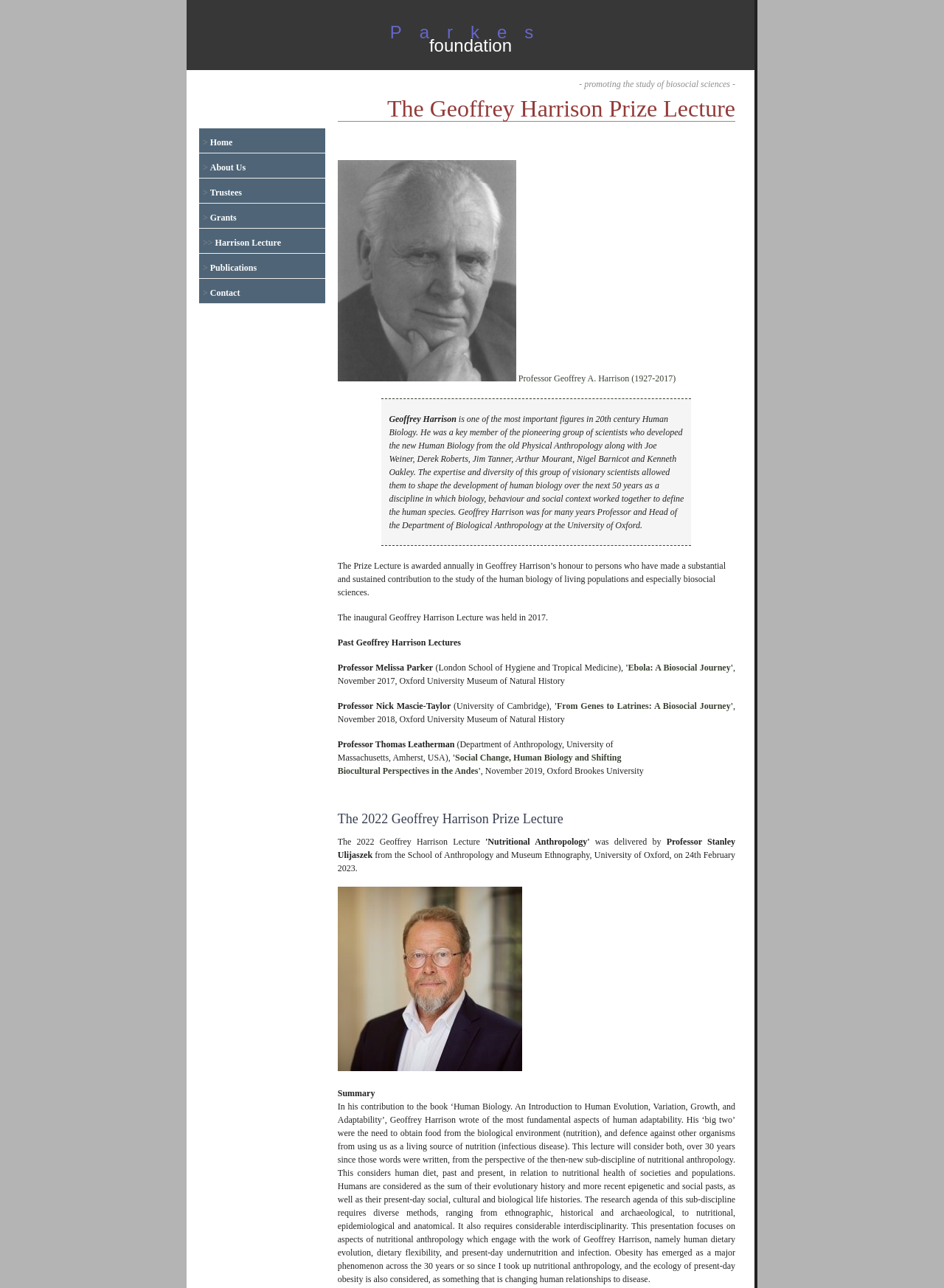Locate the bounding box coordinates of the item that should be clicked to fulfill the instruction: "Click Trustees".

[0.222, 0.145, 0.256, 0.153]